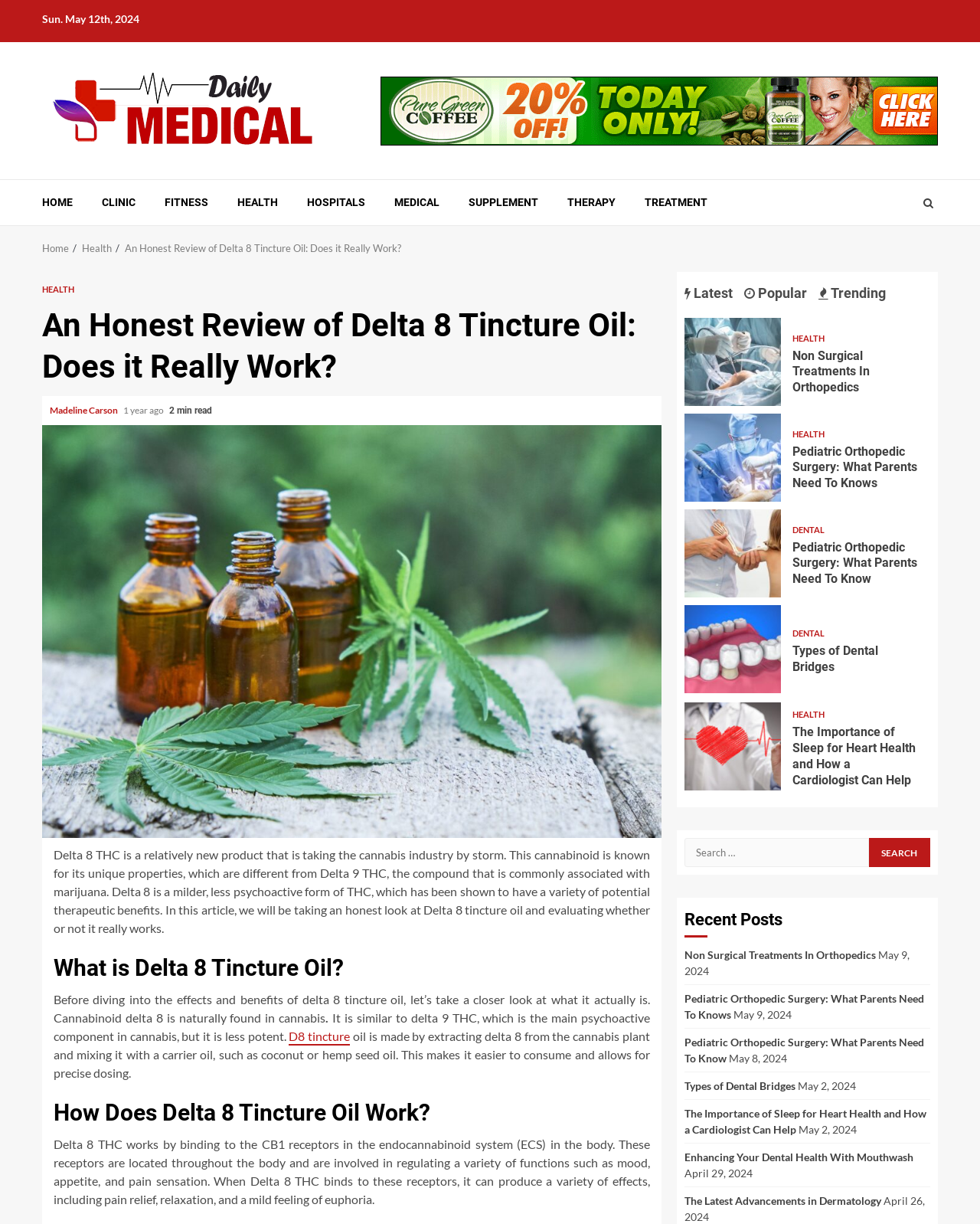Identify the bounding box coordinates for the element you need to click to achieve the following task: "Click on the 'HOME' link". Provide the bounding box coordinates as four float numbers between 0 and 1, in the form [left, top, right, bottom].

[0.043, 0.16, 0.074, 0.171]